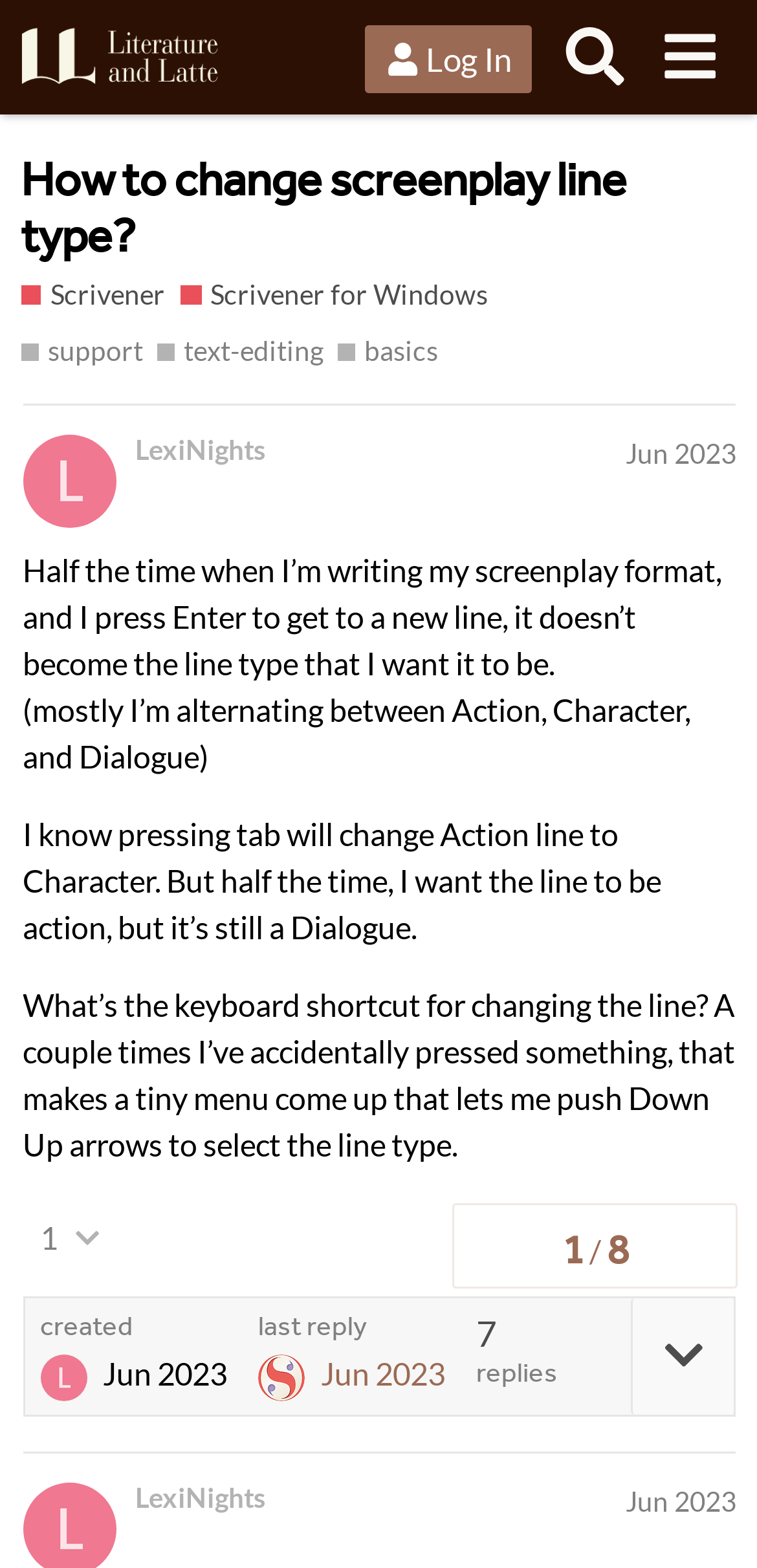Answer the question below with a single word or a brief phrase: 
What is the topic of the discussion on this webpage?

Screenplay line type